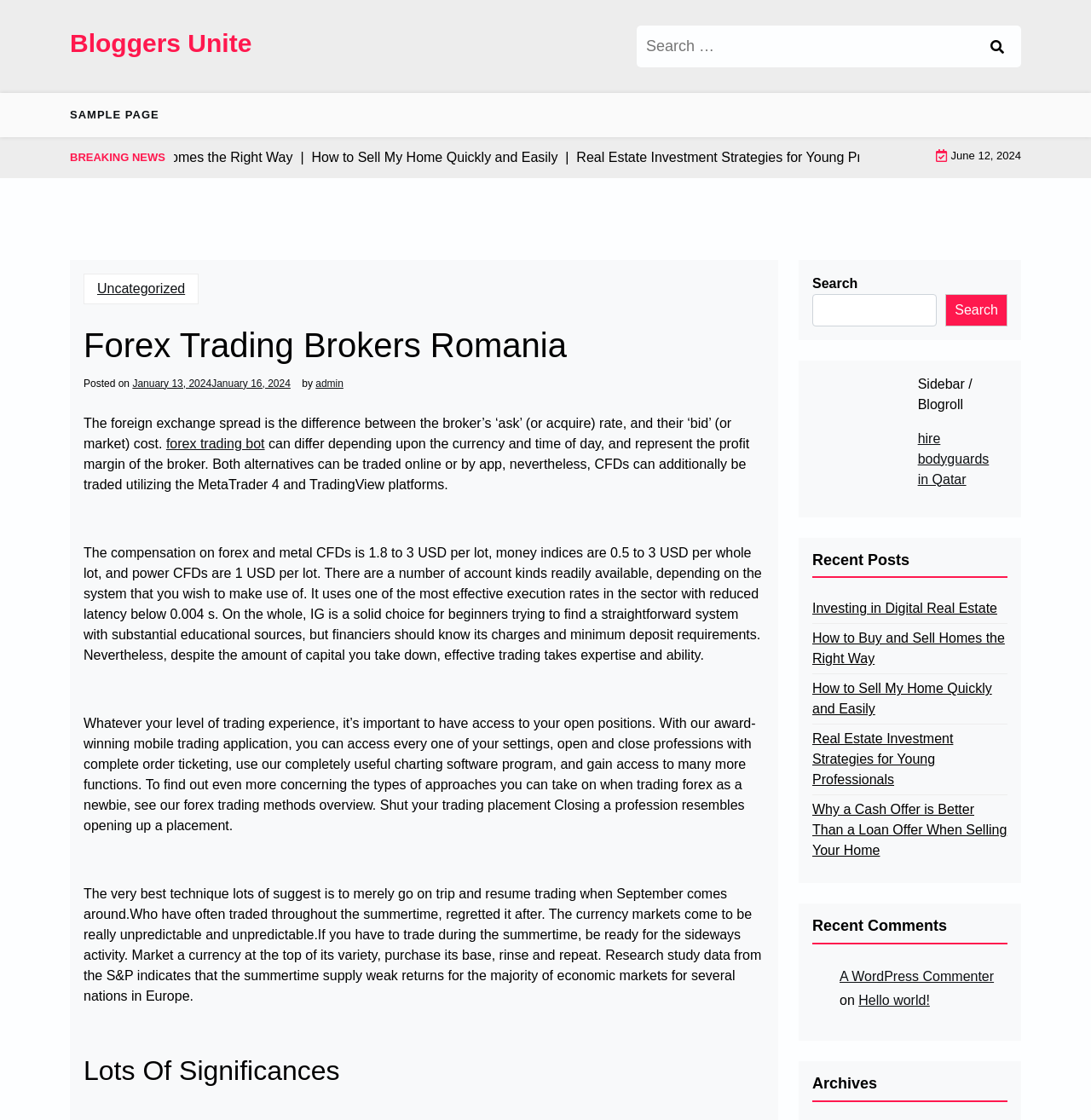What type of account types are available?
Answer the question with a detailed explanation, including all necessary information.

According to the webpage content, there are multiple account types available, depending on the system that the user wishes to use. This is mentioned in the article 'Forex Trading Brokers Romania'.